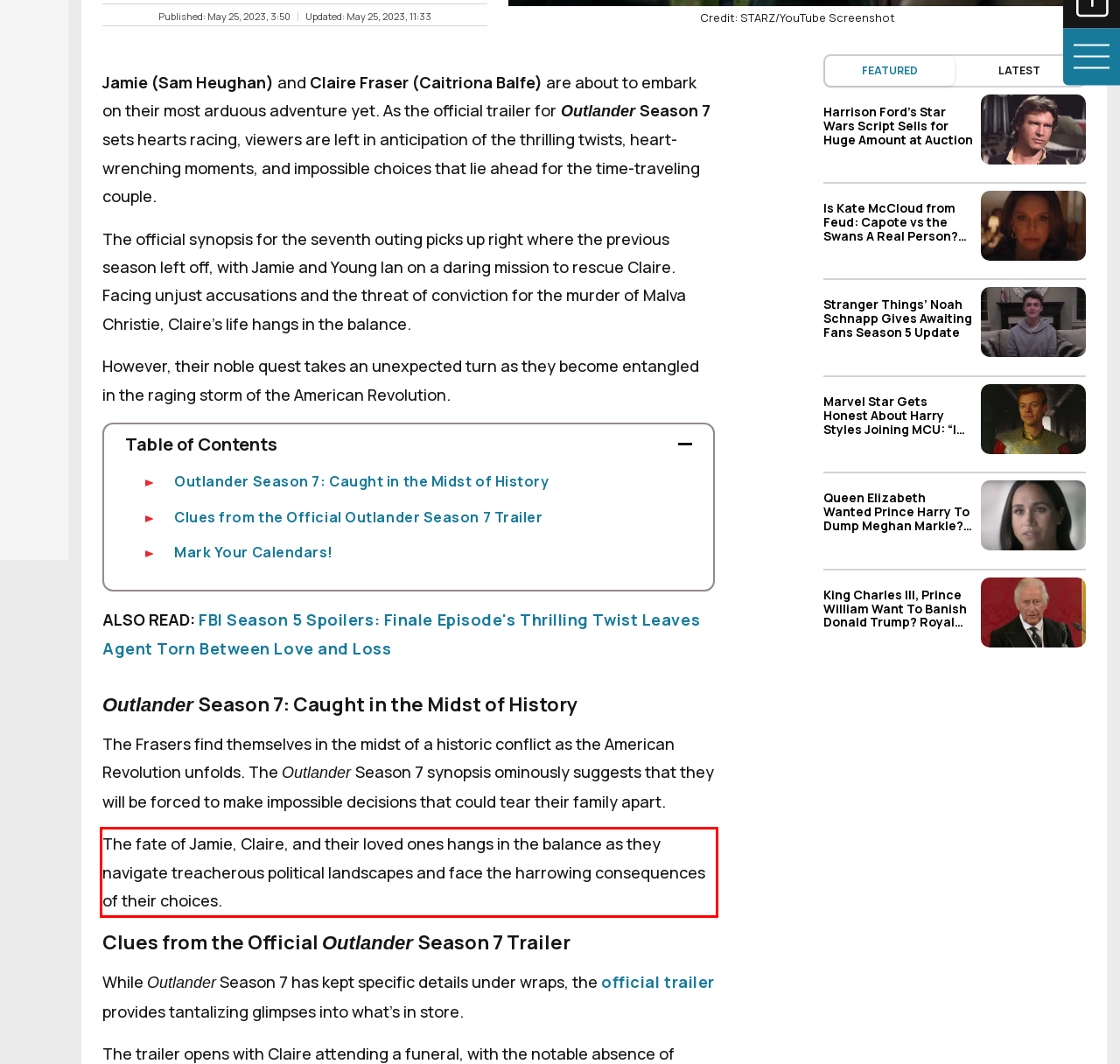Given the screenshot of the webpage, identify the red bounding box, and recognize the text content inside that red bounding box.

The fate of Jamie, Claire, and their loved ones hangs in the balance as they navigate treacherous political landscapes and face the harrowing consequences of their choices.